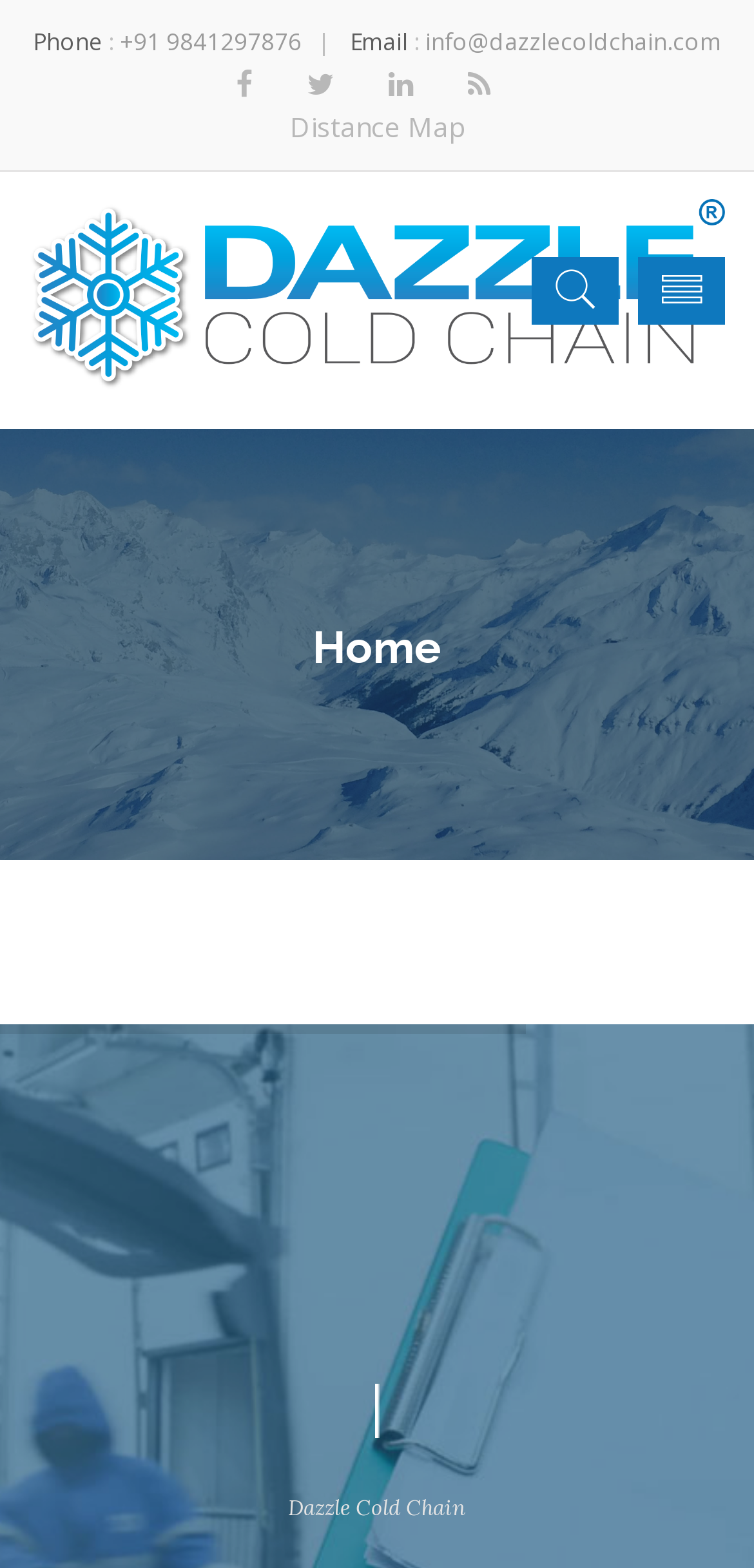What is the phone number on the webpage?
Answer the question with a detailed and thorough explanation.

I found the phone number by looking at the static text 'Phone' and the corresponding link next to it, which contains the phone number +91 9841297876.